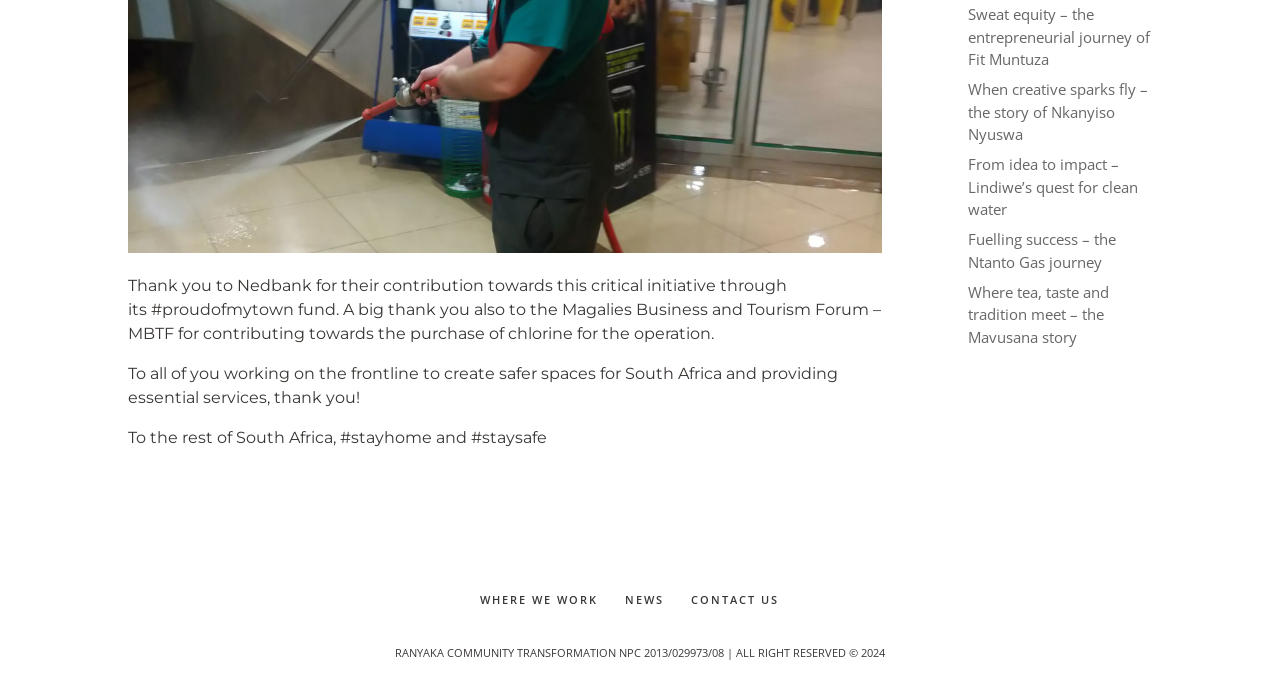Identify the bounding box for the described UI element: "WHERE WE WORK".

[0.375, 0.872, 0.467, 0.894]